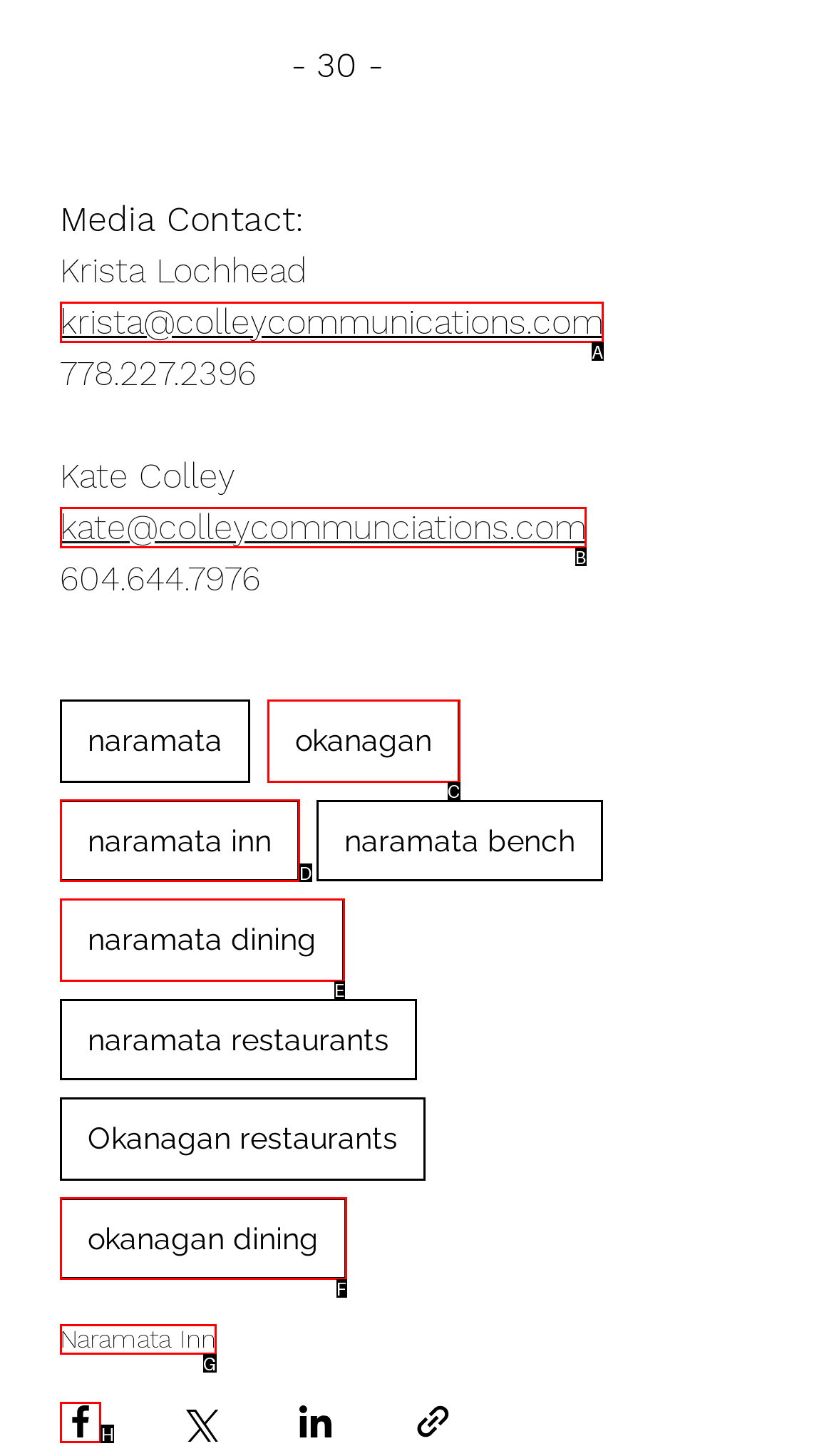Select the HTML element that needs to be clicked to perform the task: Share via Facebook. Reply with the letter of the chosen option.

H